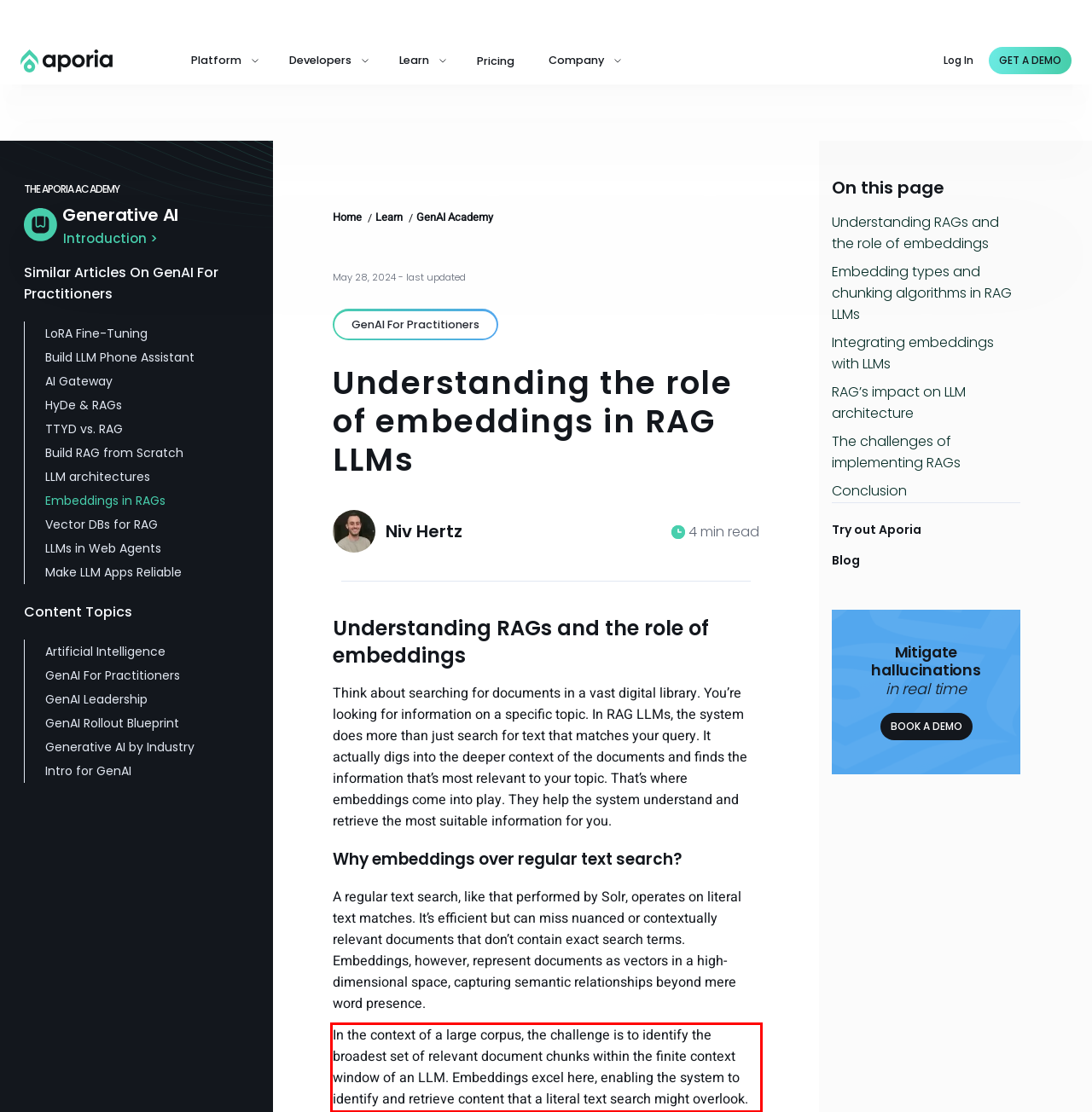From the given screenshot of a webpage, identify the red bounding box and extract the text content within it.

In the context of a large corpus, the challenge is to identify the broadest set of relevant document chunks within the finite context window of an LLM. Embeddings excel here, enabling the system to identify and retrieve content that a literal text search might overlook.